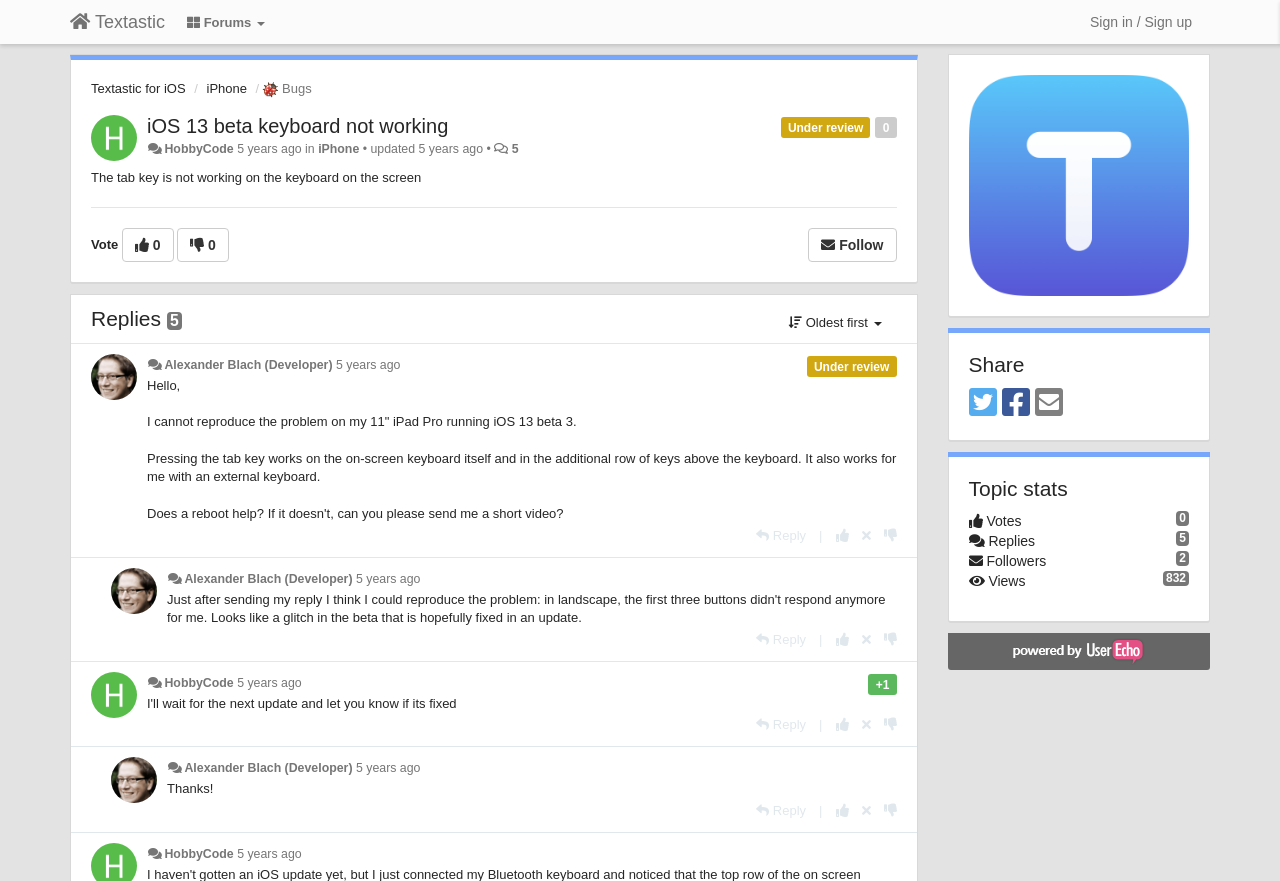Identify the bounding box coordinates of the clickable region necessary to fulfill the following instruction: "Click on the 'Reply' link". The bounding box coordinates should be four float numbers between 0 and 1, i.e., [left, top, right, bottom].

[0.591, 0.599, 0.63, 0.616]